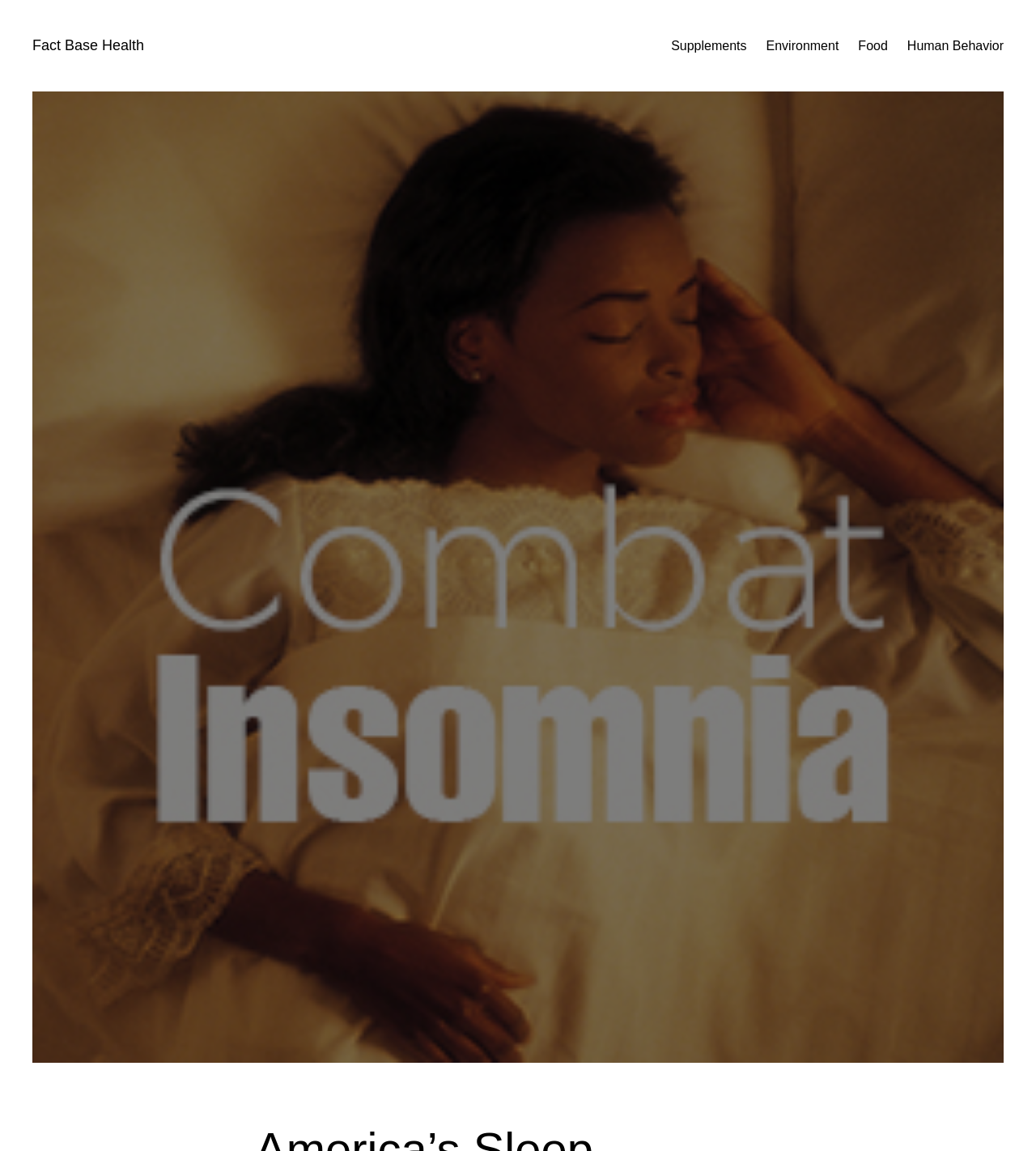Examine the screenshot and answer the question in as much detail as possible: What categories are related to sleep on this webpage?

By examining the links on the webpage, I can see that there are four categories related to sleep: Supplements, Environment, Food, and Human Behavior. These categories are likely subtopics that provide more information on how to combat insomnia and improve sleep quality.